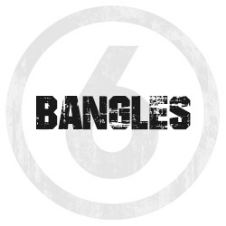What type of font is used for the text?
Please provide a single word or phrase in response based on the screenshot.

Textured, impactful